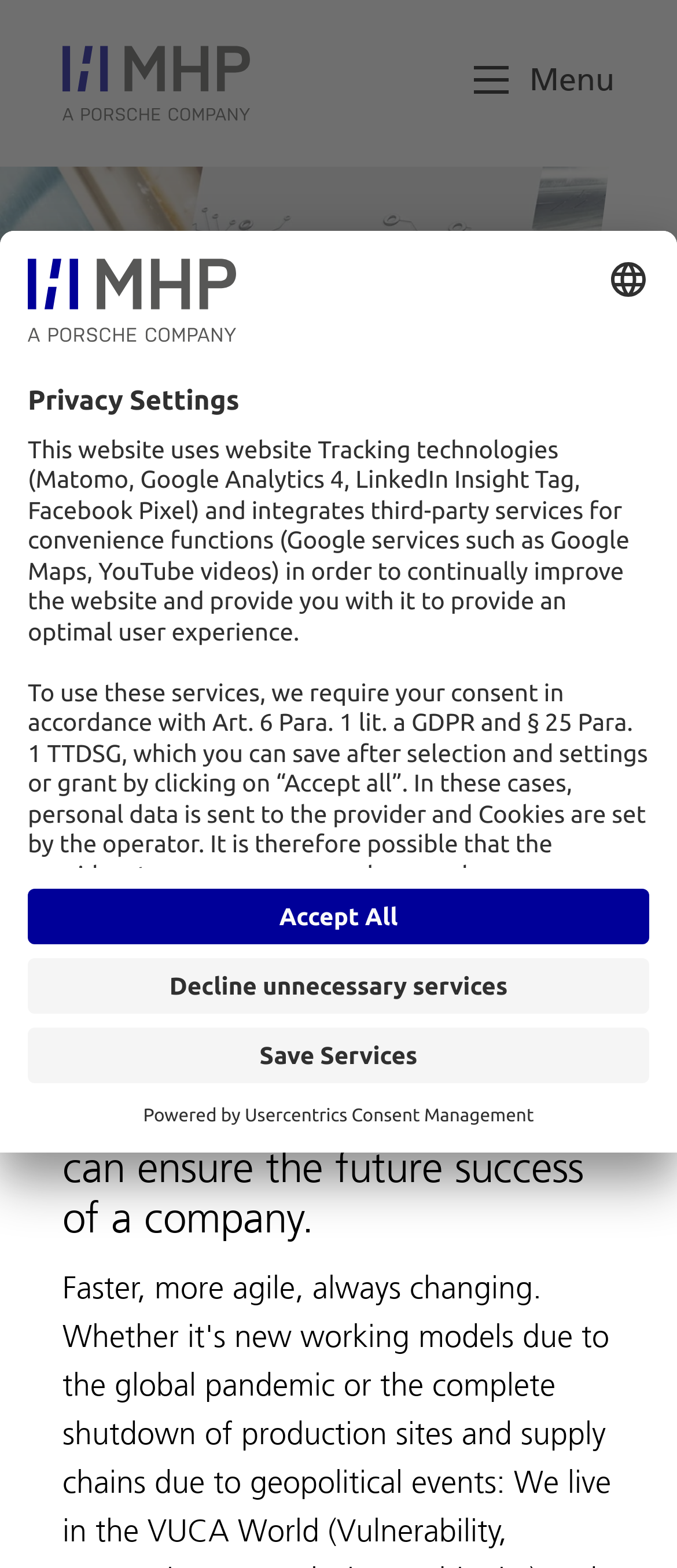What is the purpose of the search box?
Please answer the question with as much detail and depth as you can.

The search box is located at the top right corner of the webpage, and it allows users to search for specific content within the website.